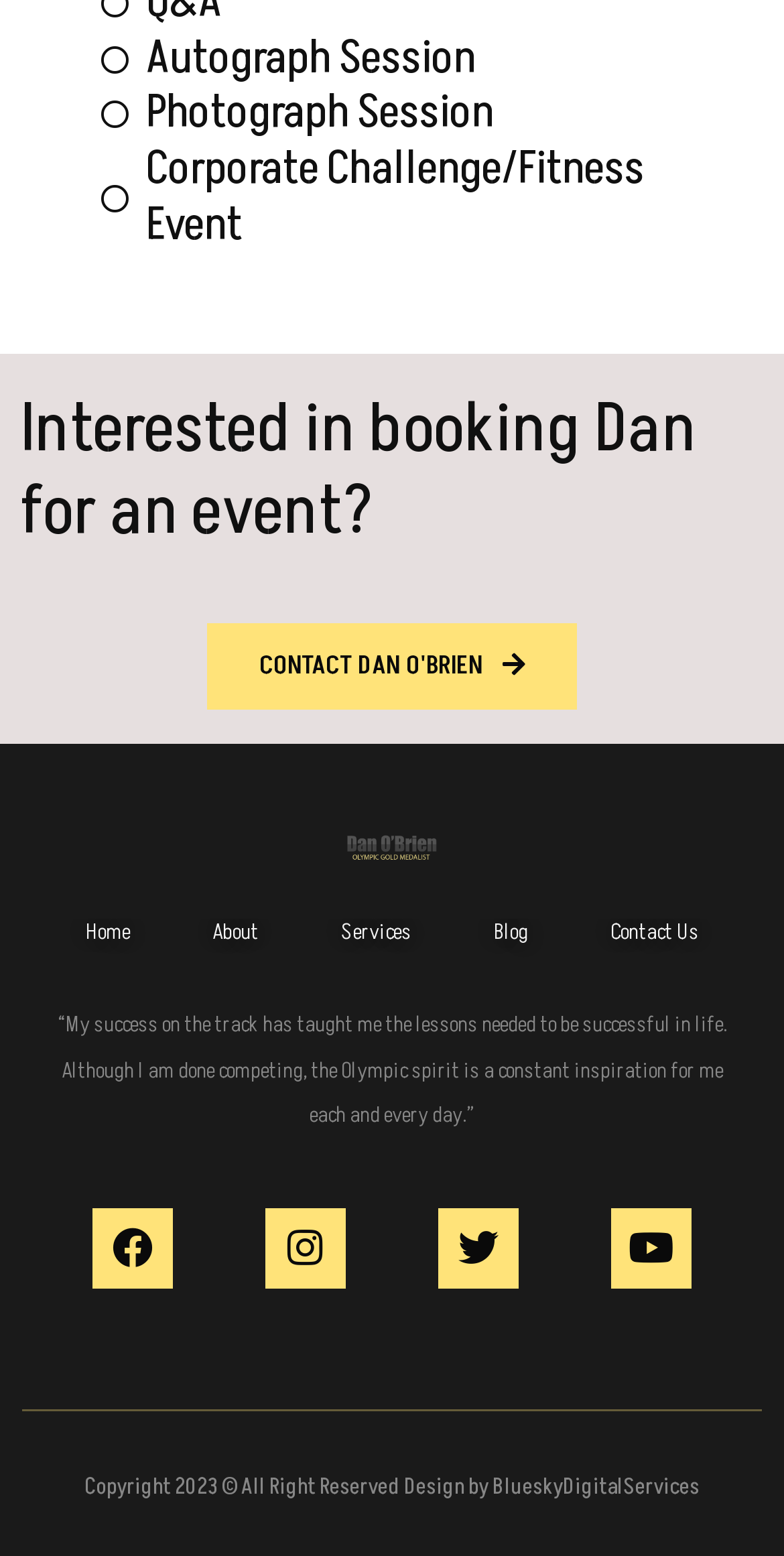Using the element description: "Contact Us", determine the bounding box coordinates. The coordinates should be in the format [left, top, right, bottom], with values between 0 and 1.

[0.778, 0.59, 0.891, 0.609]